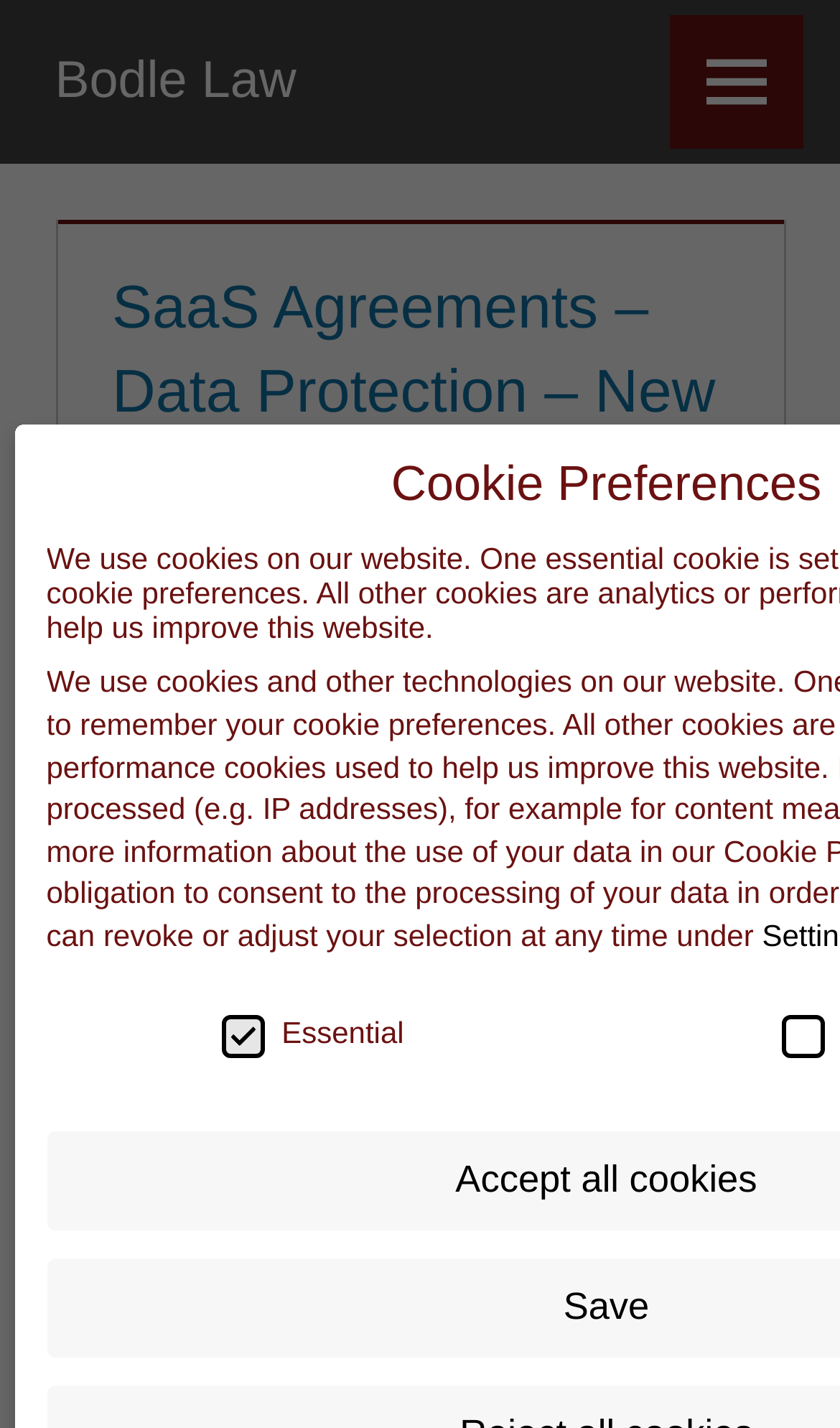Please reply to the following question using a single word or phrase: 
What type of data is transferred to countries outside the EU?

personal data